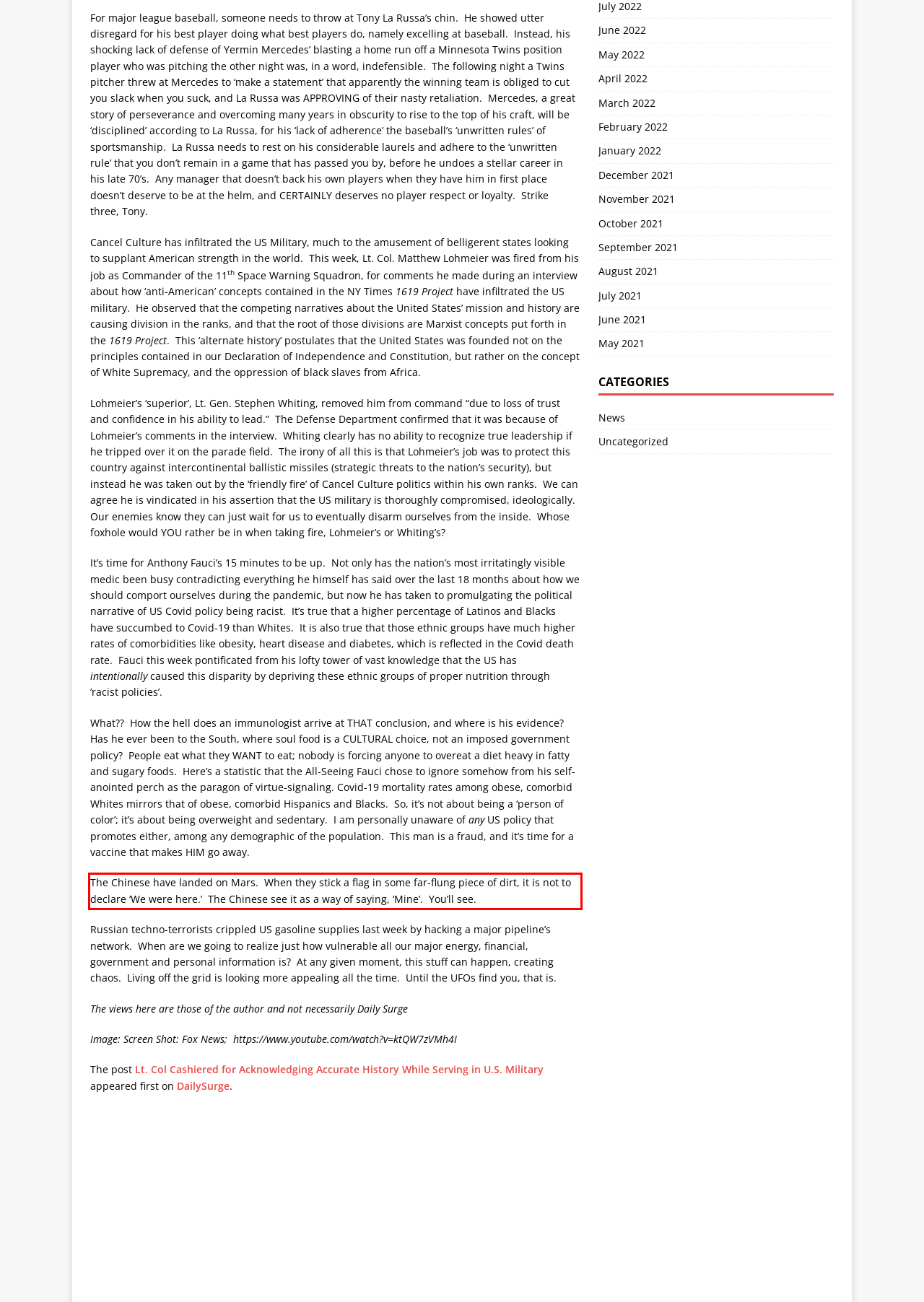You are provided with a screenshot of a webpage containing a red bounding box. Please extract the text enclosed by this red bounding box.

The Chinese have landed on Mars. When they stick a flag in some far-flung piece of dirt, it is not to declare ‘We were here.’ The Chinese see it as a way of saying, ‘Mine’. You’ll see.